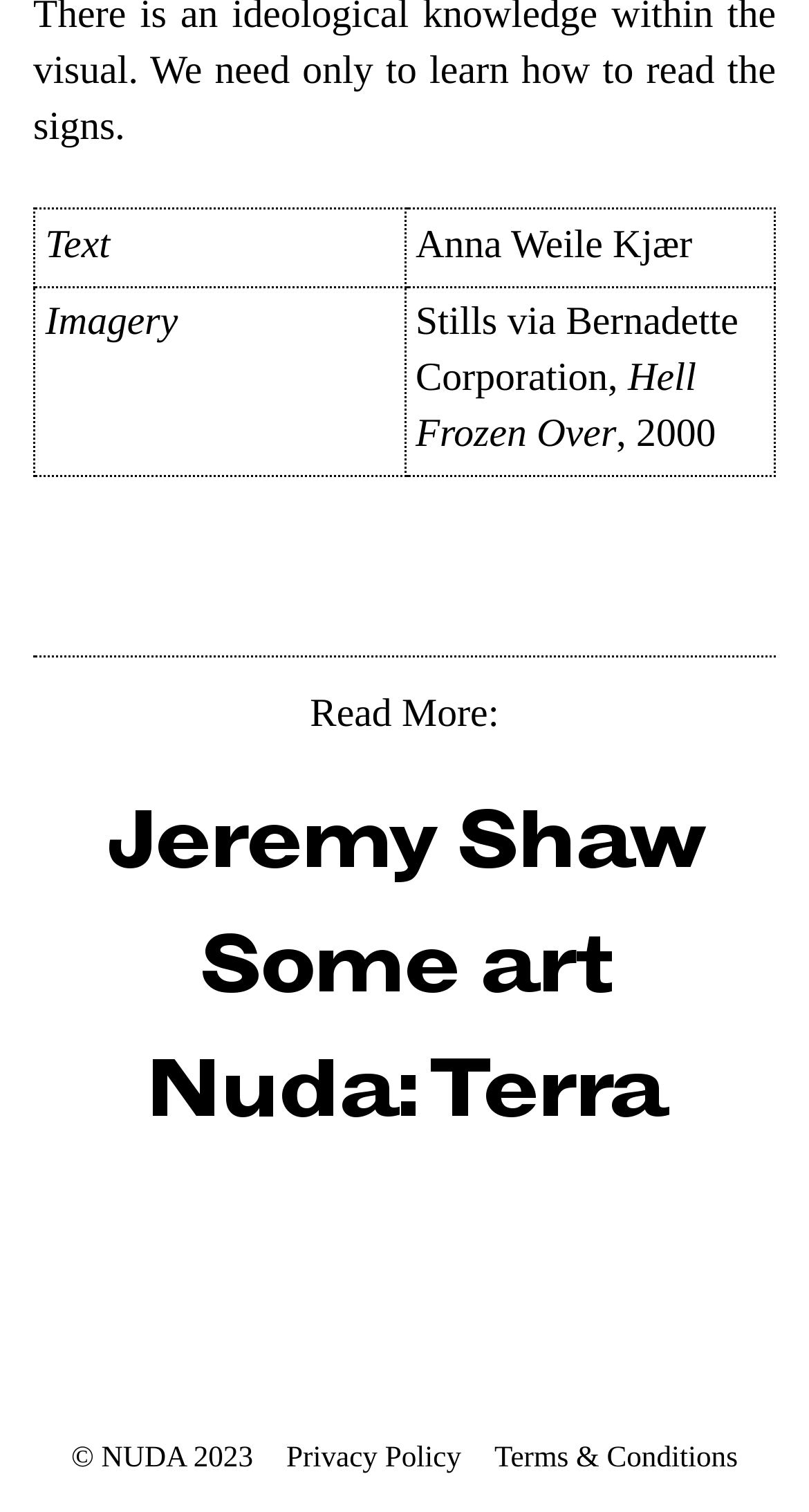Given the description of the UI element: "Terms & Conditions", predict the bounding box coordinates in the form of [left, top, right, bottom], with each value being a float between 0 and 1.

[0.611, 0.95, 0.912, 0.978]